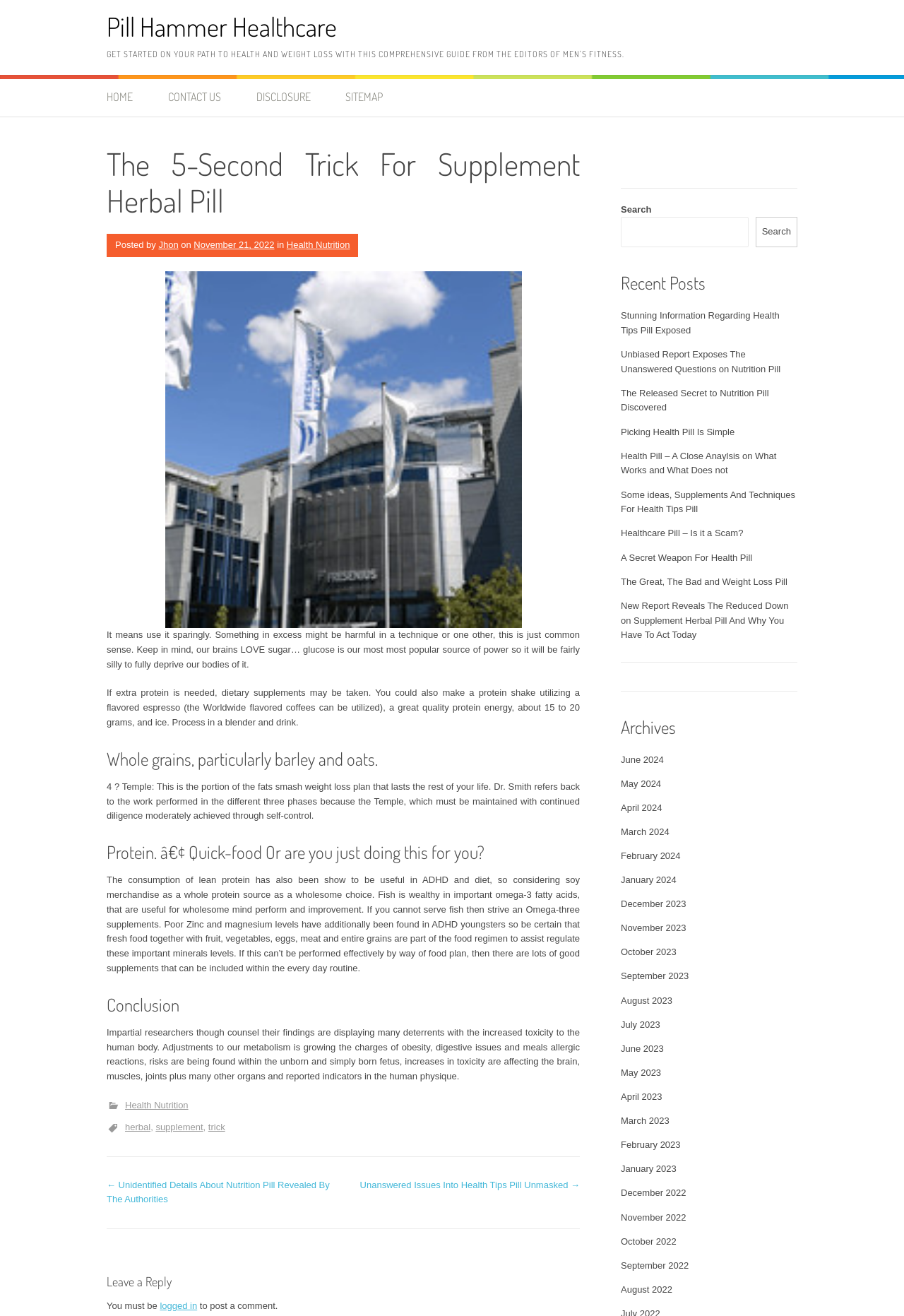Pinpoint the bounding box coordinates of the area that must be clicked to complete this instruction: "Search for something".

[0.687, 0.165, 0.828, 0.188]